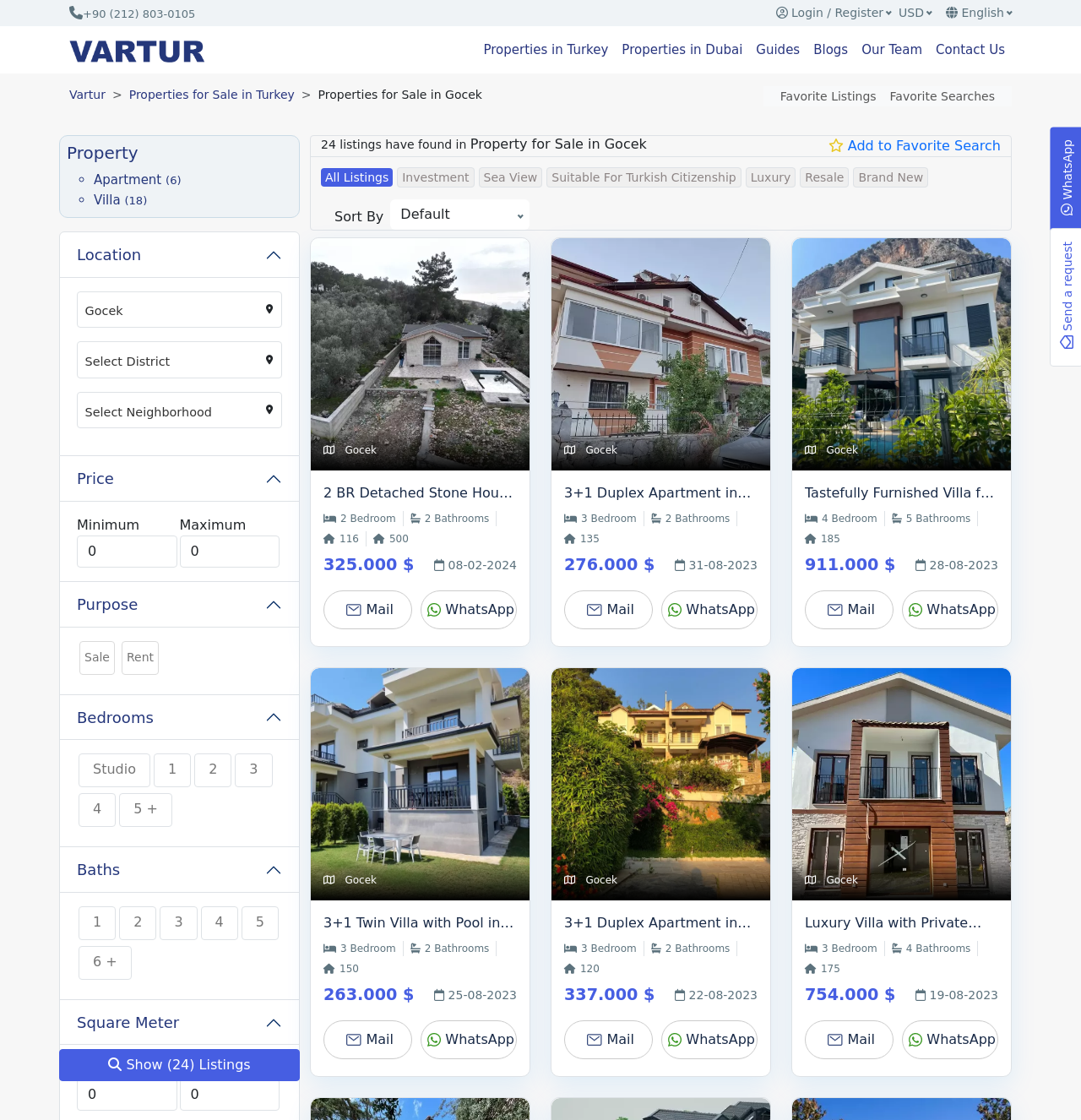Identify the bounding box coordinates for the element you need to click to achieve the following task: "Select 'Properties in Turkey' from the menu". Provide the bounding box coordinates as four float numbers between 0 and 1, in the form [left, top, right, bottom].

[0.441, 0.03, 0.569, 0.059]